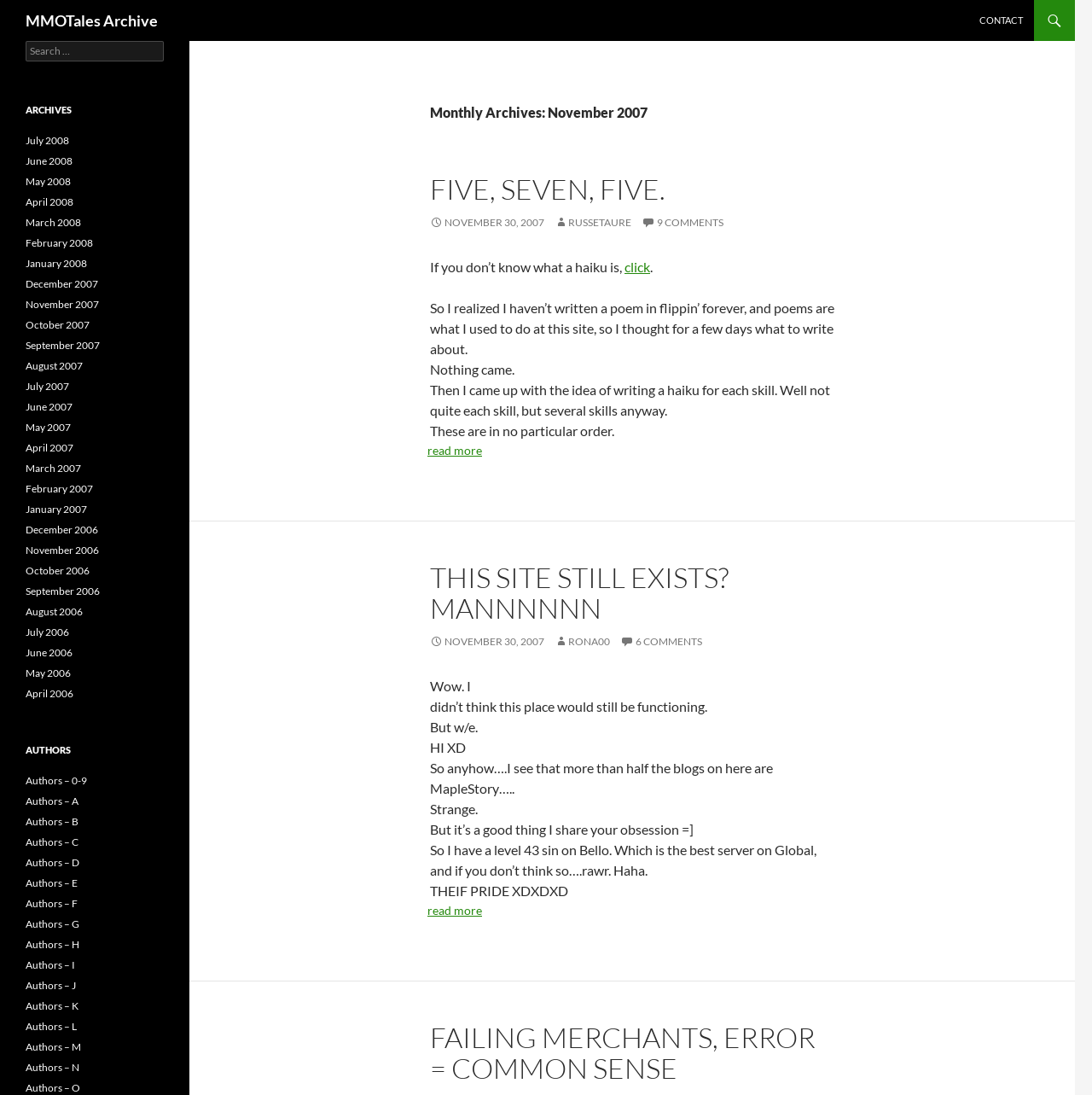Identify the bounding box coordinates of the part that should be clicked to carry out this instruction: "Check out the post THIS SITE STILL EXISTS? MANNNNNN".

[0.394, 0.511, 0.667, 0.571]